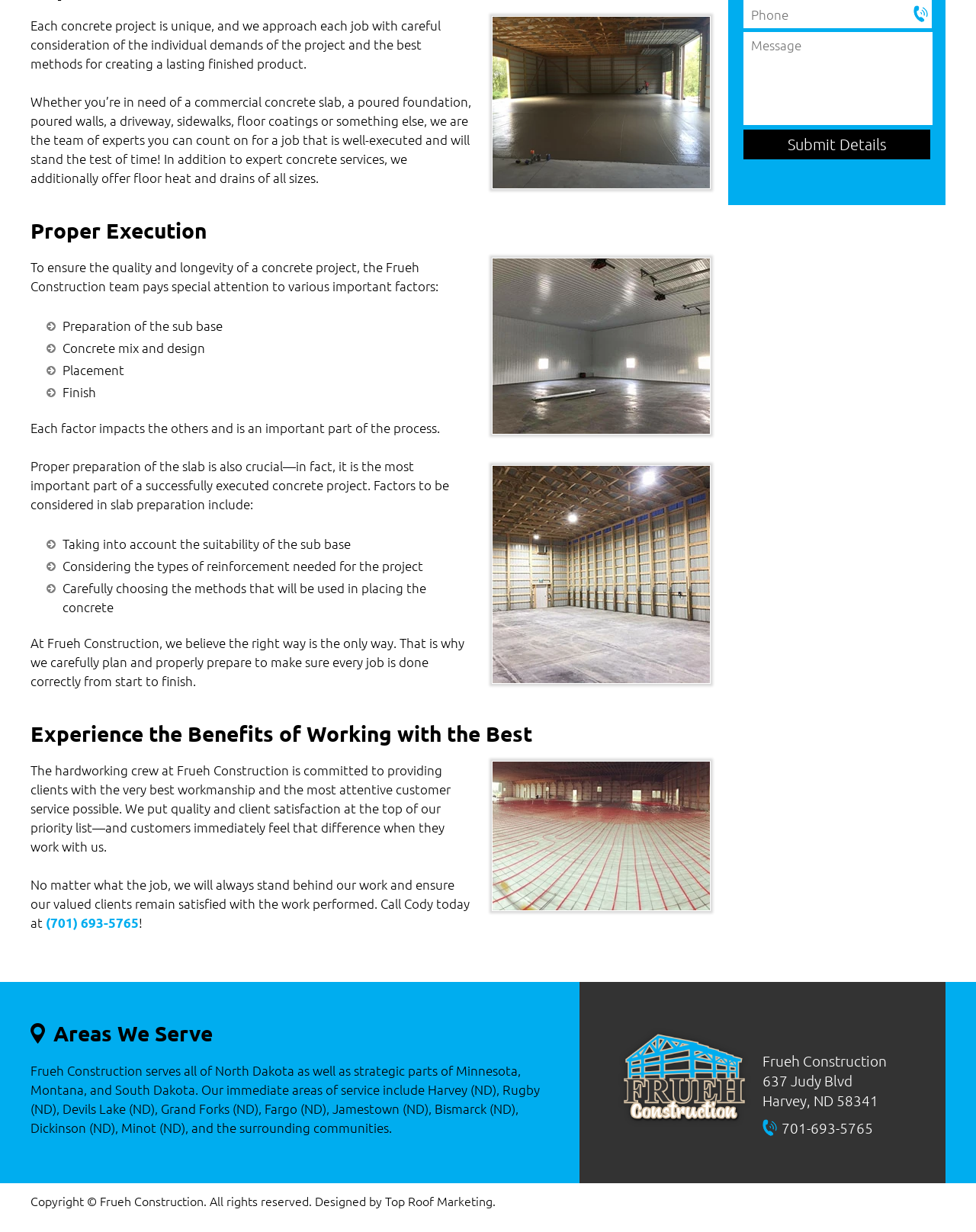Locate the UI element described by (701) 693-5765 in the provided webpage screenshot. Return the bounding box coordinates in the format (top-left x, top-left y, bottom-right x, bottom-right y), ensuring all values are between 0 and 1.

[0.047, 0.743, 0.142, 0.756]